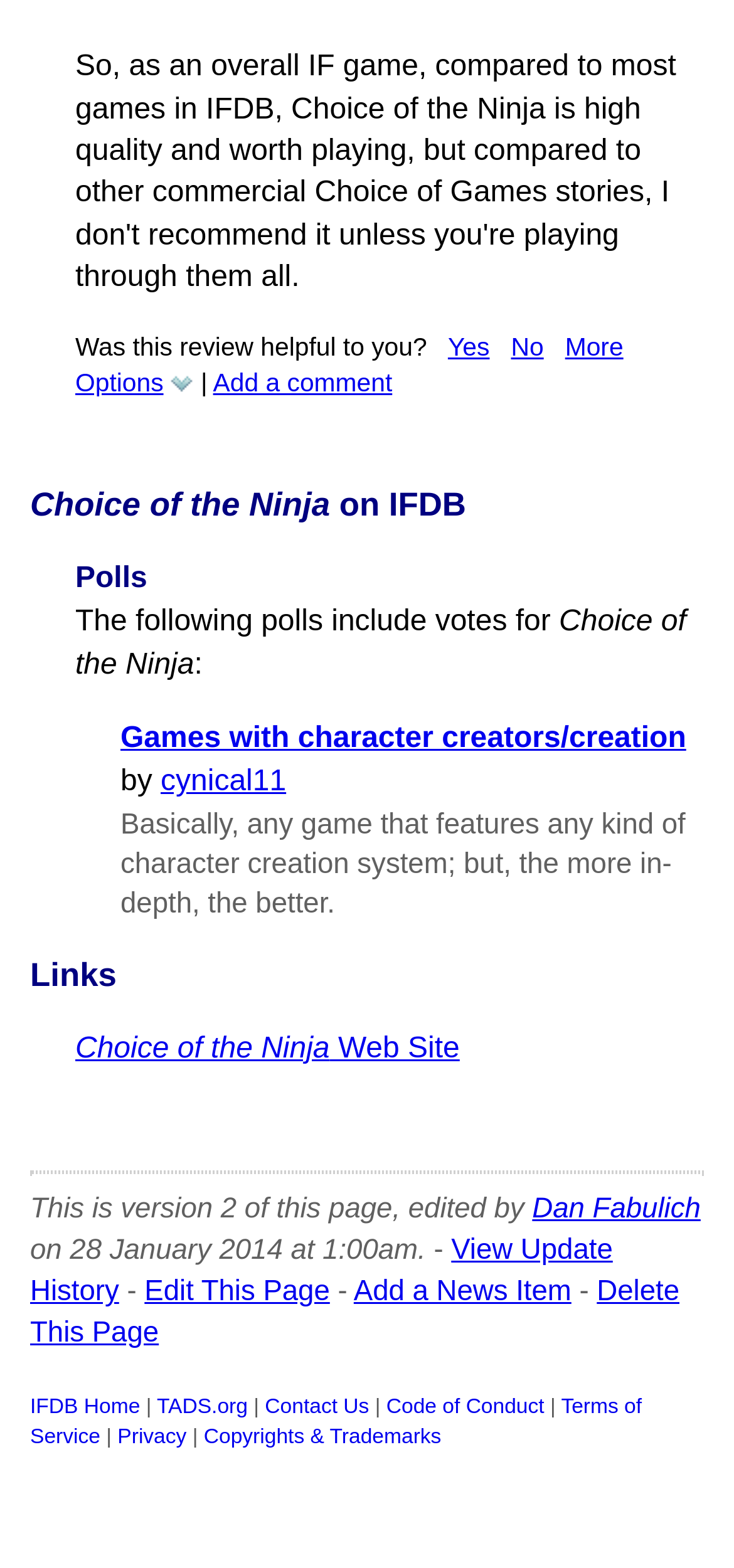Please find the bounding box coordinates of the element that must be clicked to perform the given instruction: "Vote yes for the review". The coordinates should be four float numbers from 0 to 1, i.e., [left, top, right, bottom].

[0.61, 0.212, 0.667, 0.23]